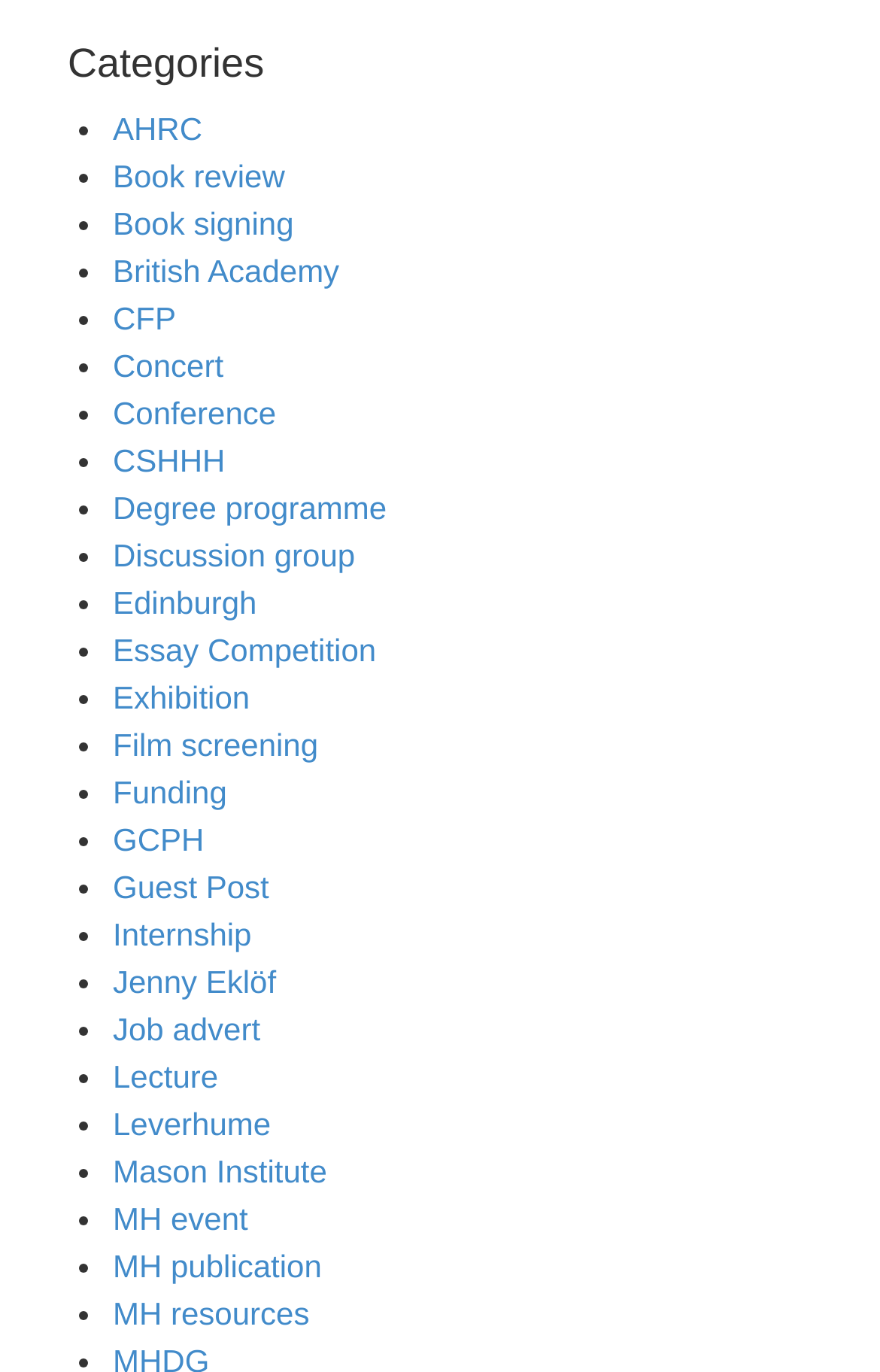Carefully examine the image and provide an in-depth answer to the question: What is the category that starts with 'E'?

I searched for the category that starts with the letter 'E' and found that it is 'Edinburgh'.